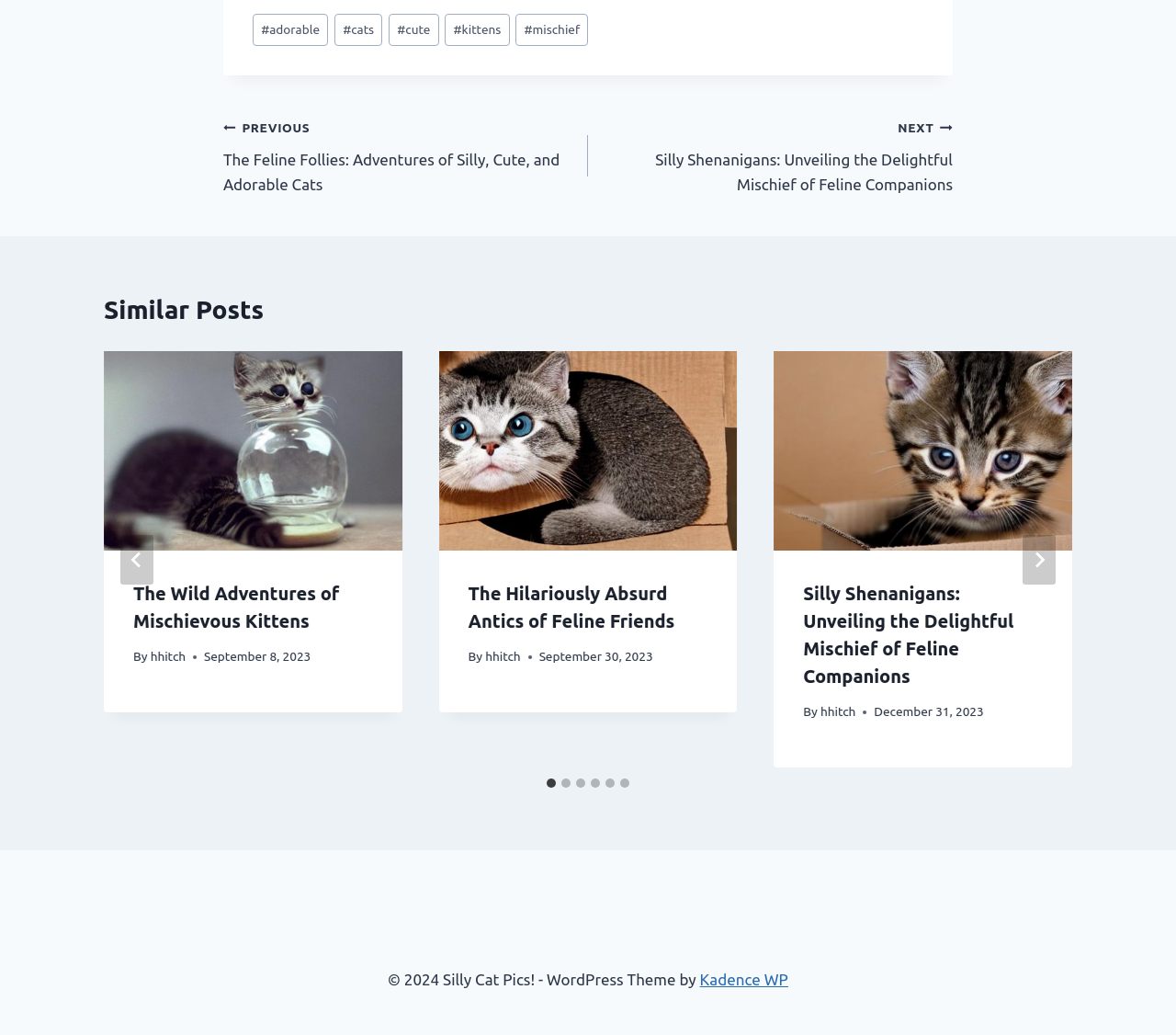Who is the author of the similar posts?
Based on the image, respond with a single word or phrase.

hhitch